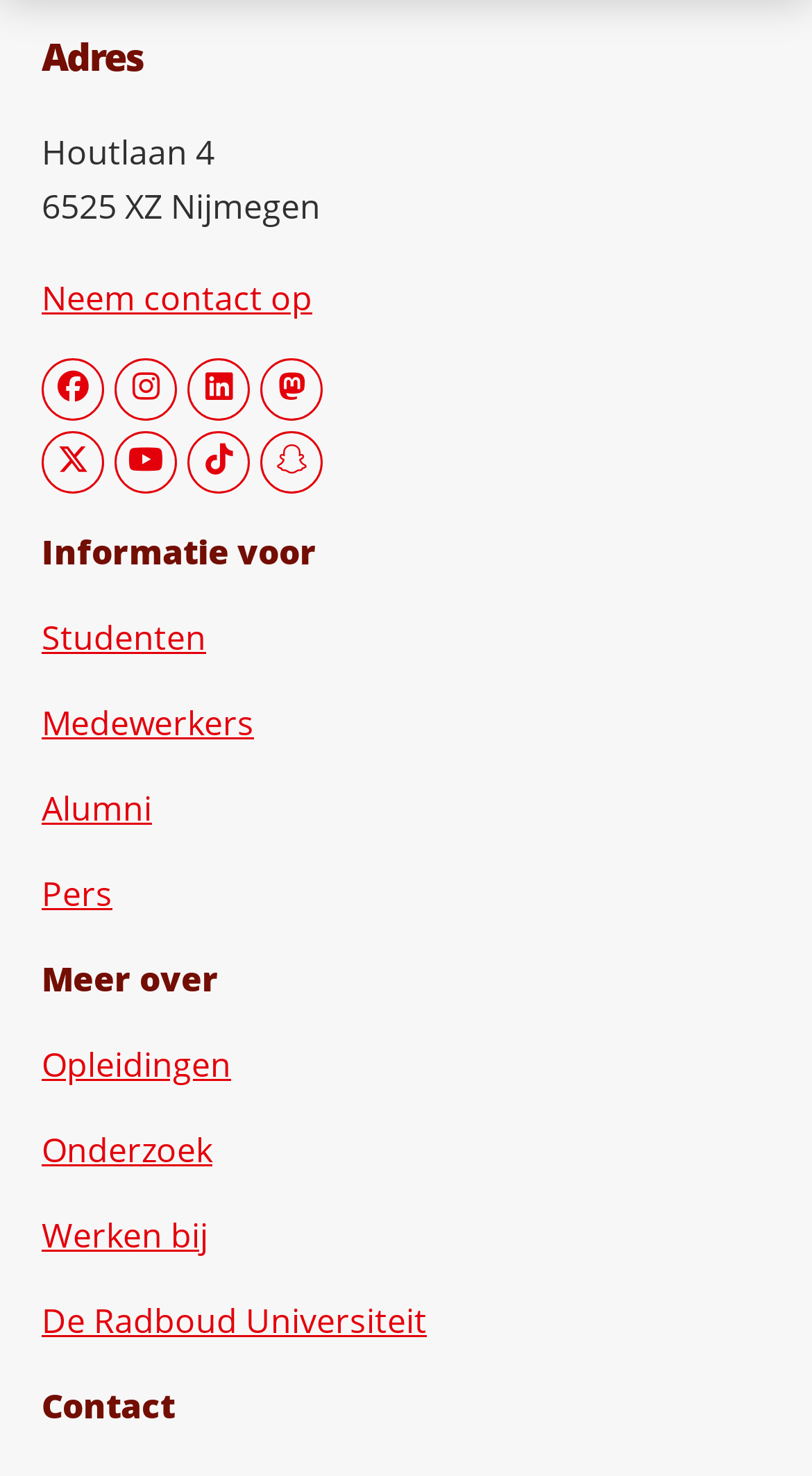Determine the bounding box coordinates for the HTML element mentioned in the following description: "Werken bij". The coordinates should be a list of four floats ranging from 0 to 1, represented as [left, top, right, bottom].

[0.051, 0.818, 0.256, 0.855]